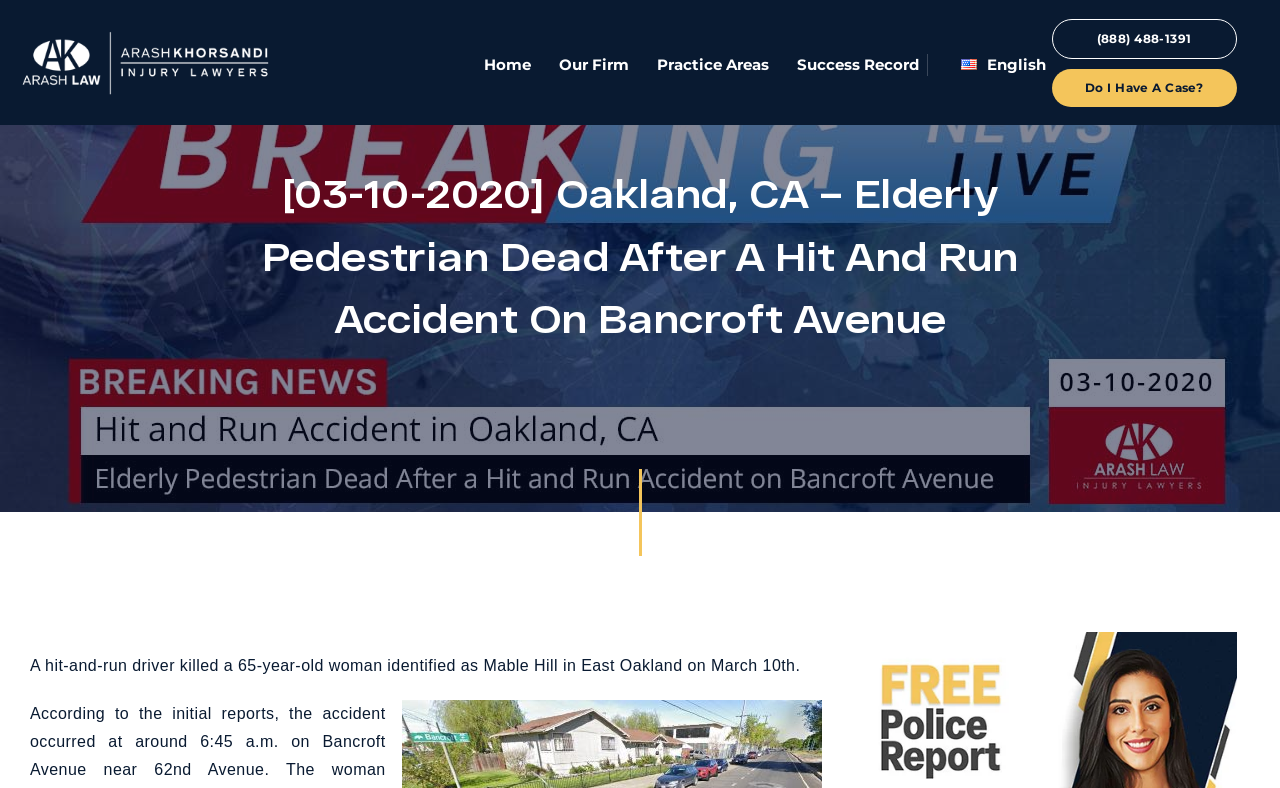What is the name of the law firm?
Offer a detailed and exhaustive answer to the question.

I inferred this answer by looking at the logo image at the top left corner of the webpage, which has a description 'AKLAW-Logo-khorsandi-bold-and-law-bold-no-number-white-370x97-1-e1677008268600'.